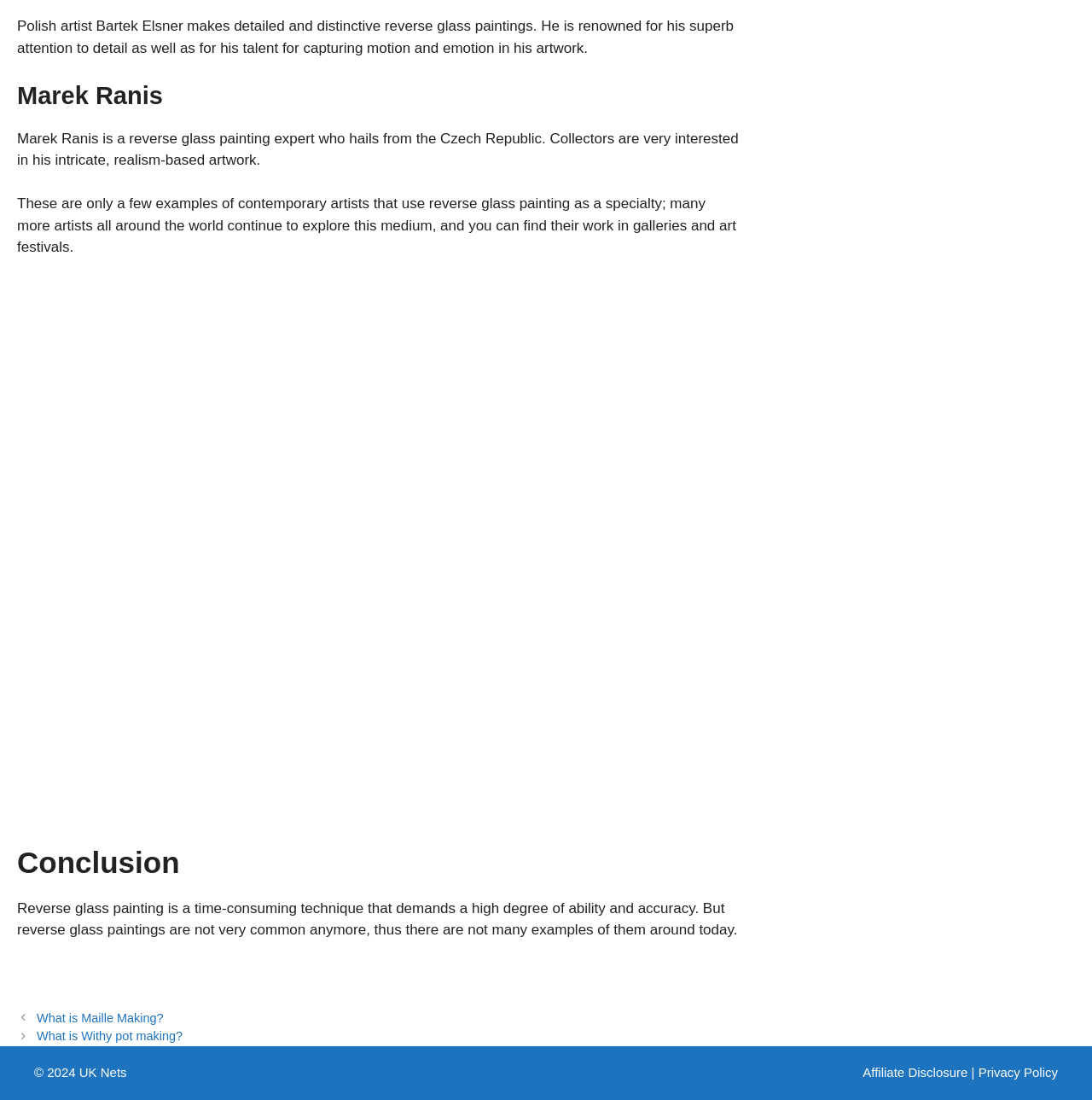What is depicted in the image on the webpage?
Kindly give a detailed and elaborate answer to the question.

The webpage contains an image with a description 'Lorentz courtyard of the National Museum', which suggests that the image depicts a courtyard of a museum.